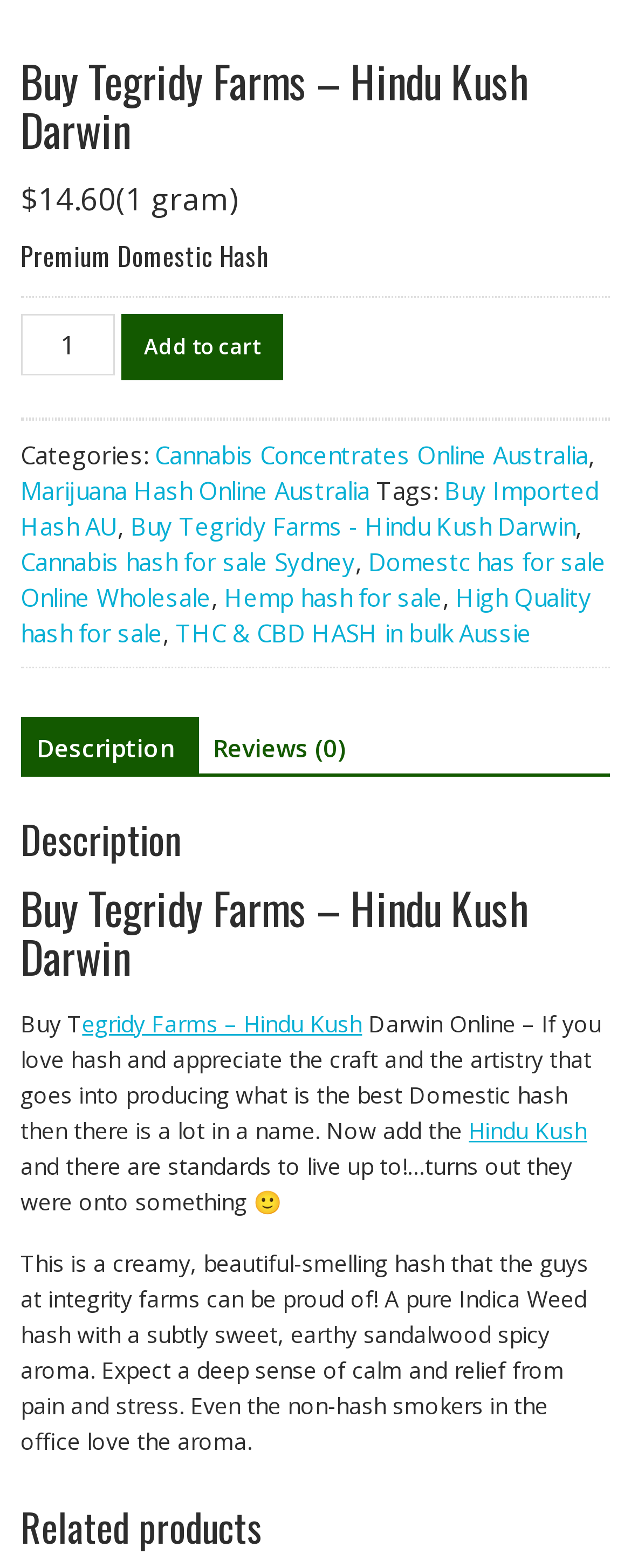How many reviews are there for the product?
Using the image as a reference, answer the question with a short word or phrase.

0